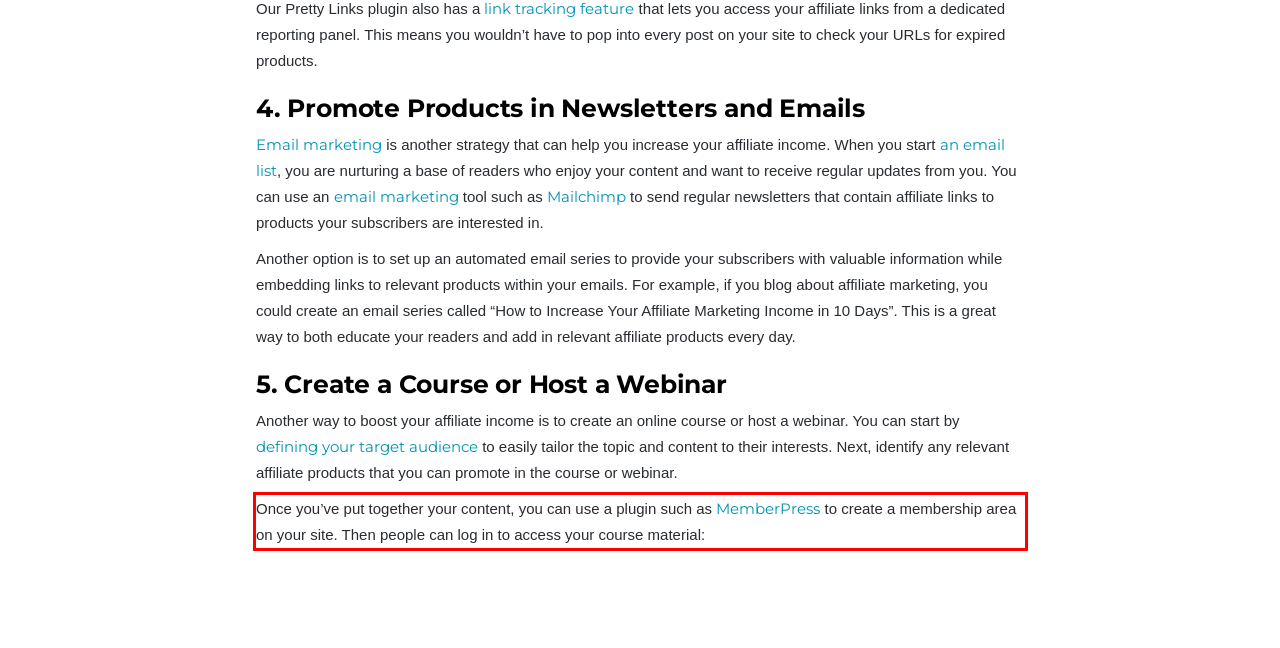Using OCR, extract the text content found within the red bounding box in the given webpage screenshot.

Once you’ve put together your content, you can use a plugin such as MemberPress to create a membership area on your site. Then people can log in to access your course material: